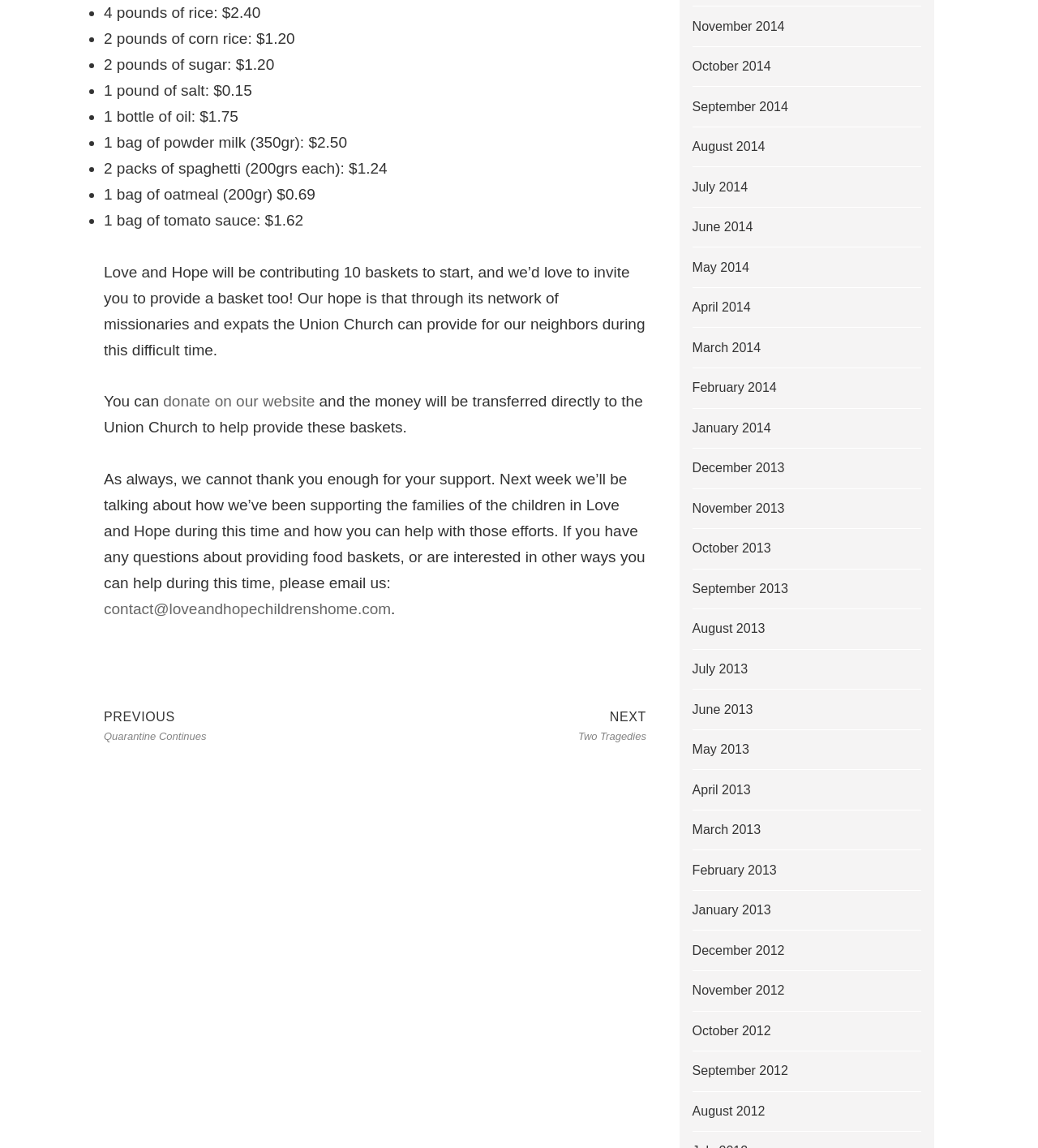What is the price of 1 bag of oatmeal?
Refer to the image and give a detailed answer to the question.

The answer can be found in the list of items, where it is stated that '1 bag of oatmeal (200gr) $0.69'.